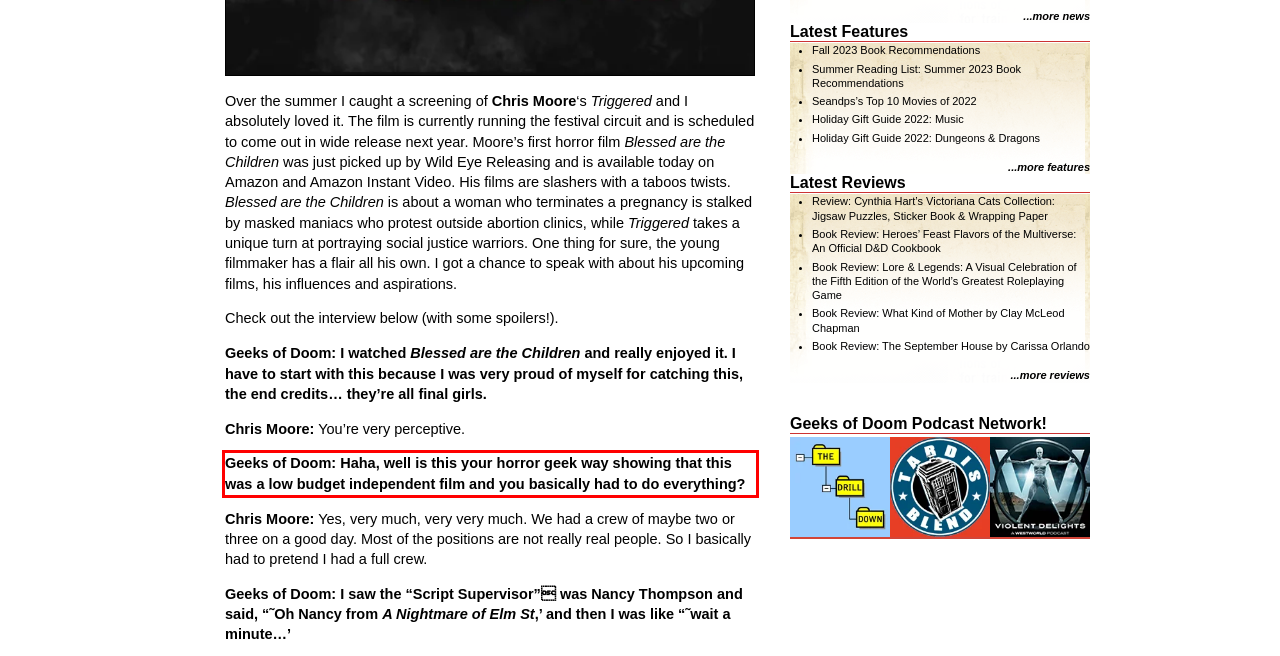You are provided with a screenshot of a webpage containing a red bounding box. Please extract the text enclosed by this red bounding box.

Geeks of Doom: Haha, well is this your horror geek way showing that this was a low budget independent film and you basically had to do everything?